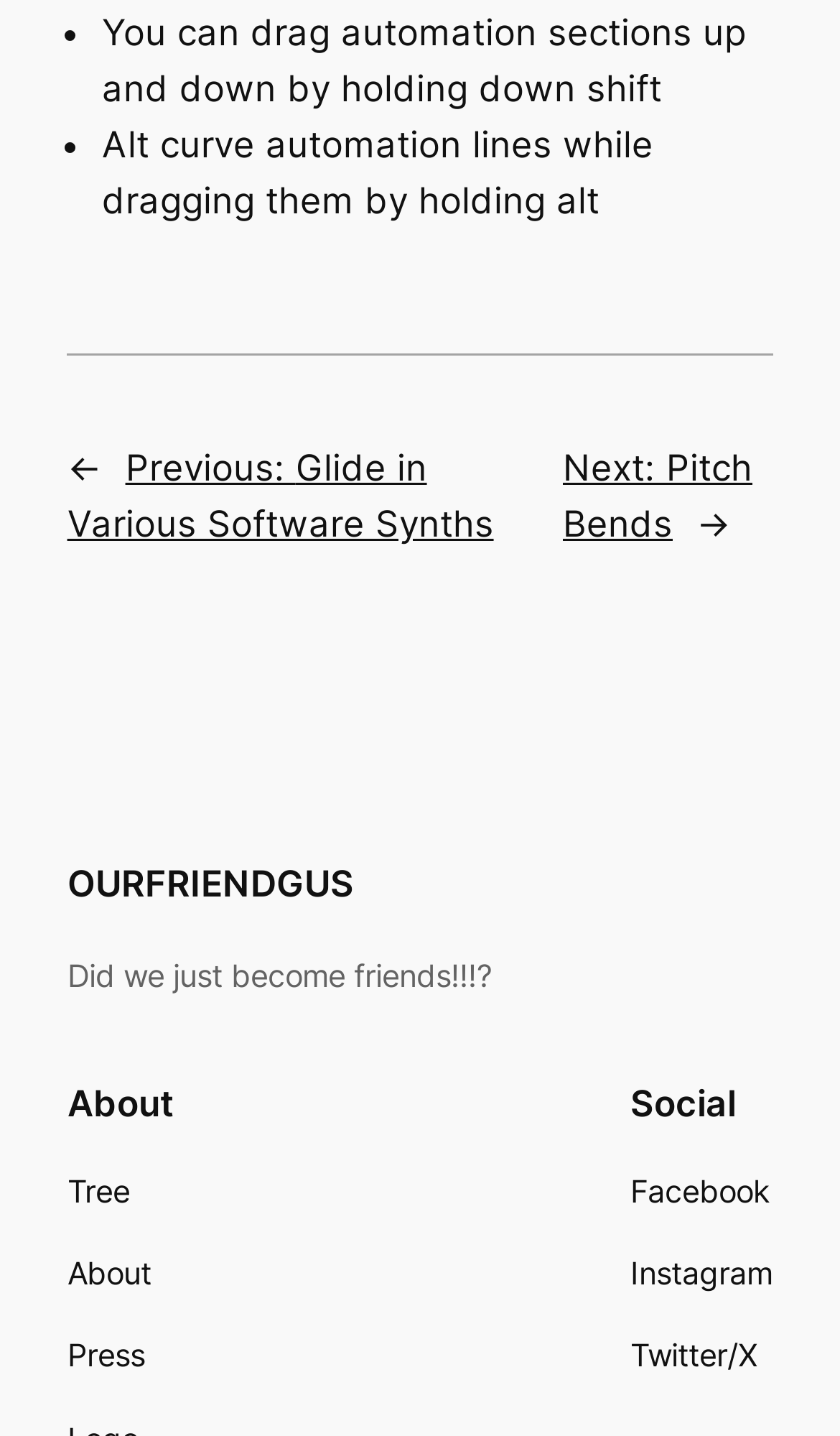Bounding box coordinates are given in the format (top-left x, top-left y, bottom-right x, bottom-right y). All values should be floating point numbers between 0 and 1. Provide the bounding box coordinate for the UI element described as: OURFRIENDGUS

[0.08, 0.6, 0.421, 0.63]